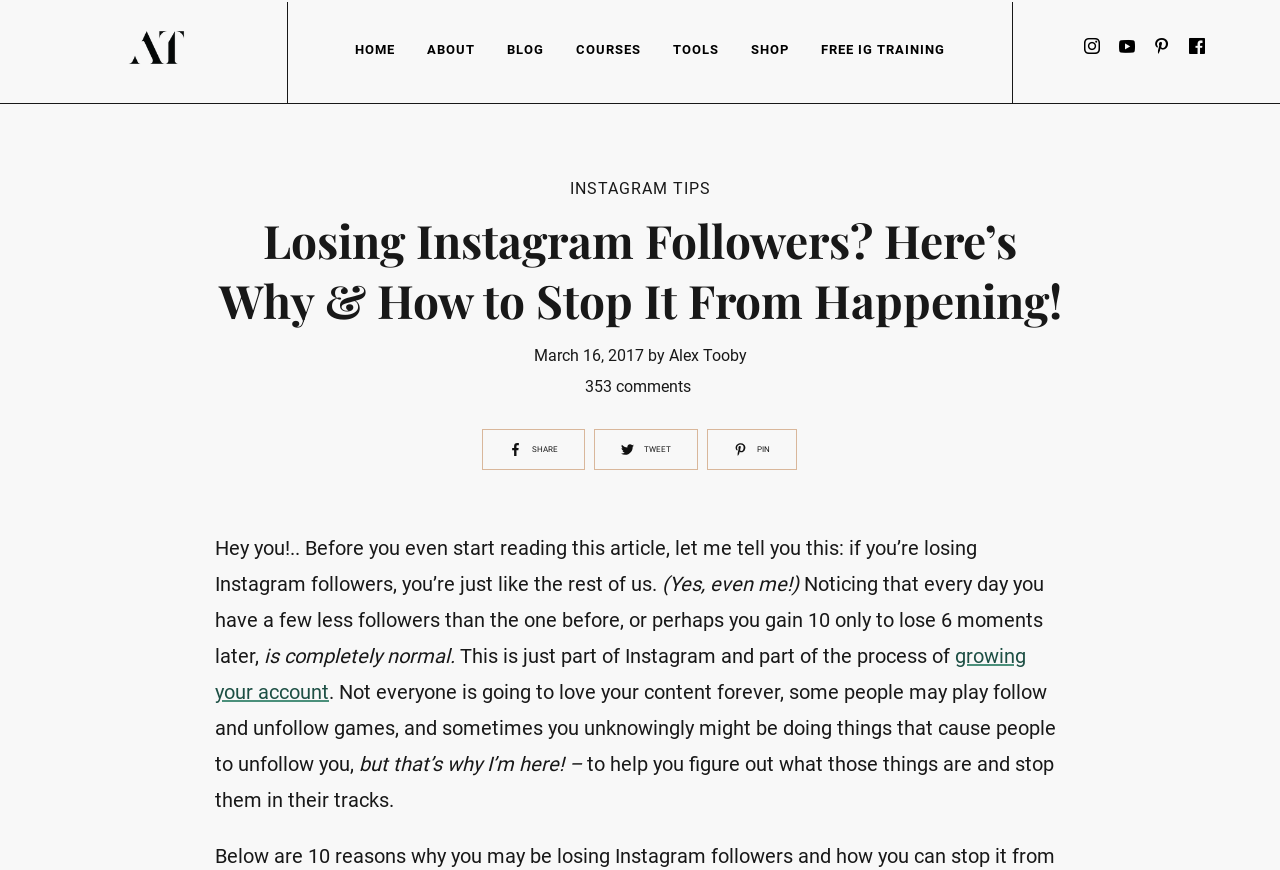What is the purpose of the article?
Look at the image and respond with a one-word or short-phrase answer.

To help stop losing Instagram followers